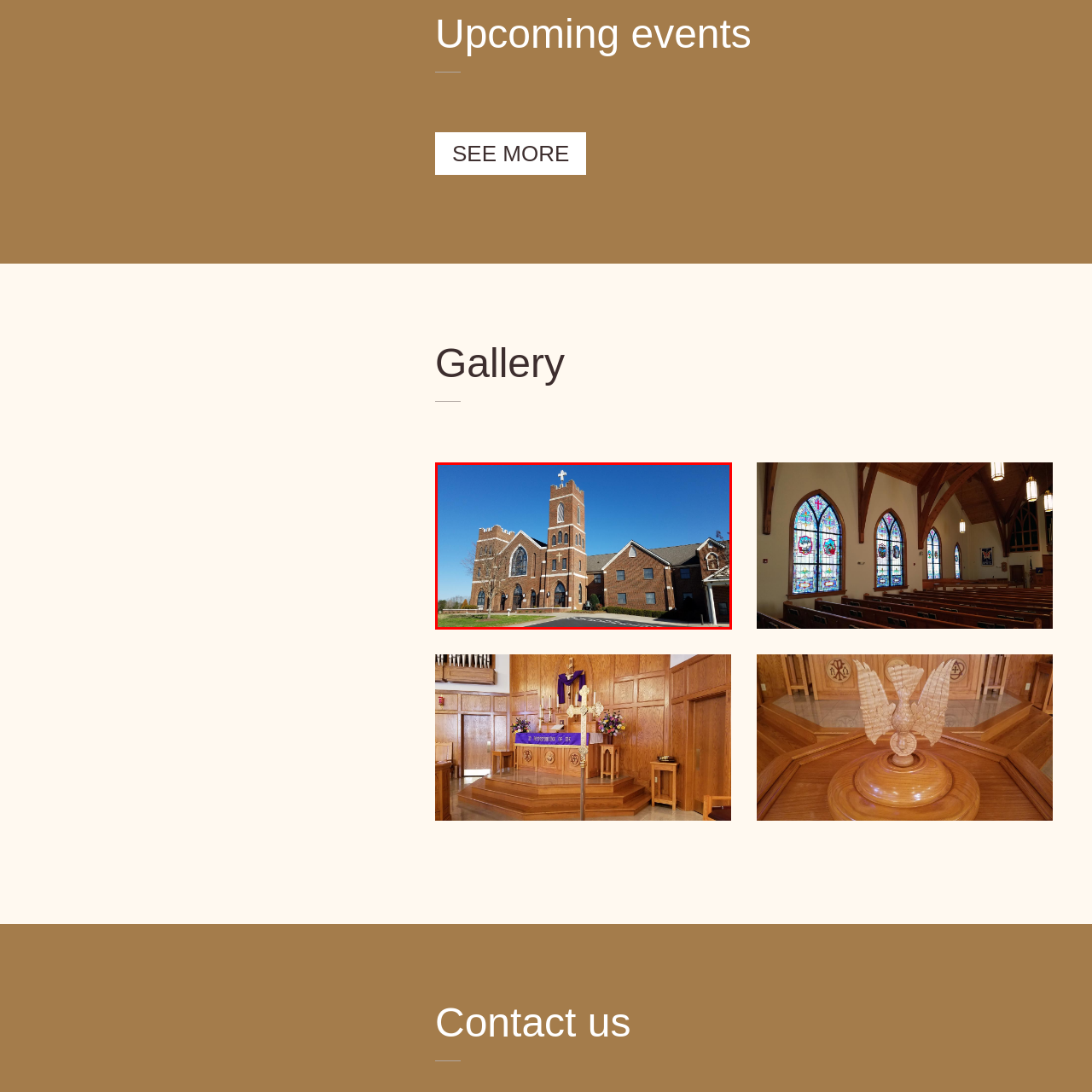Examine the image indicated by the red box and respond with a single word or phrase to the following question:
What is the surrounding area landscaped with?

Grass and trees